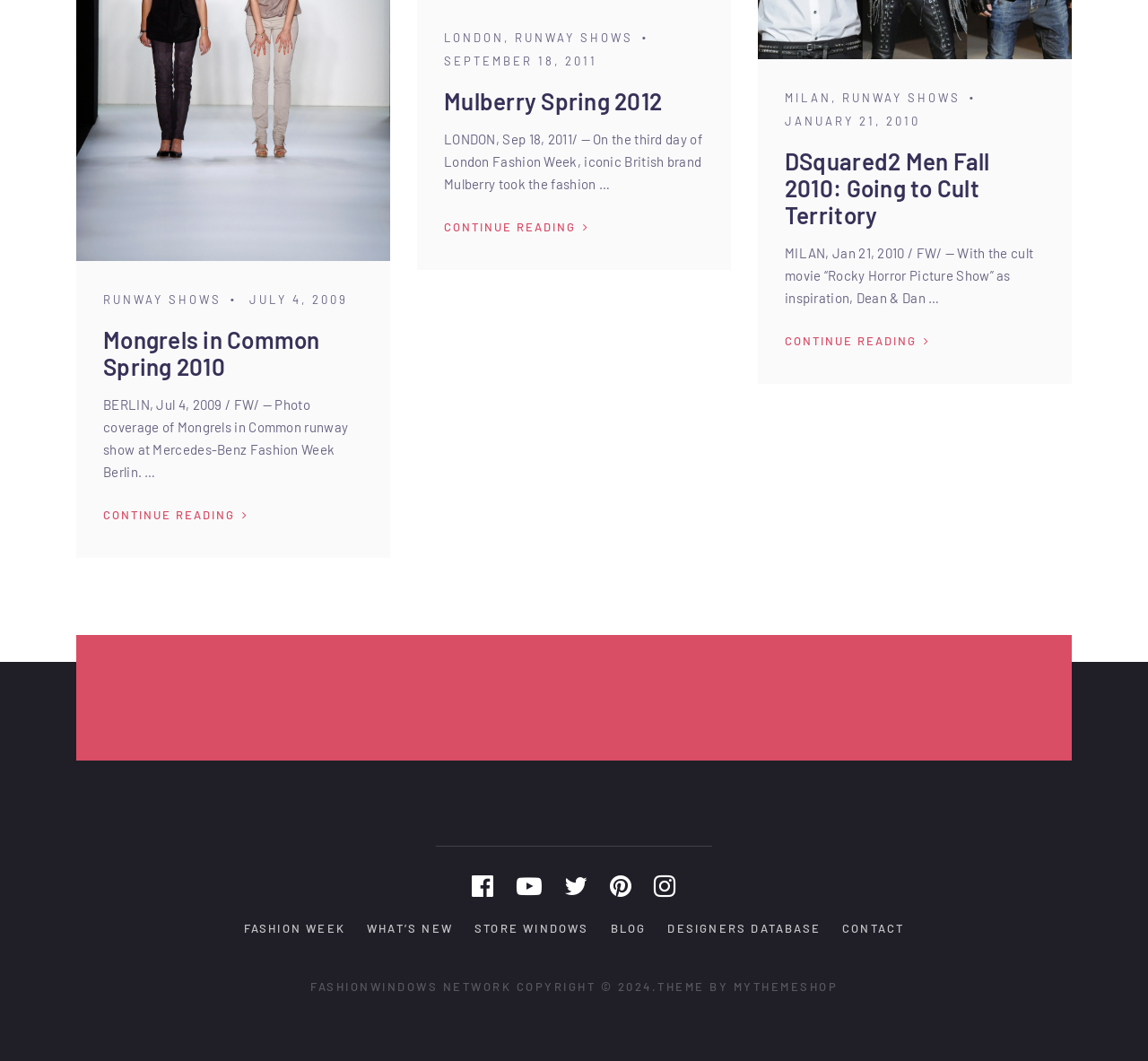Provide the bounding box coordinates of the section that needs to be clicked to accomplish the following instruction: "Explore DSquared2 Men Fall 2010: Going to Cult Territory."

[0.684, 0.139, 0.862, 0.216]